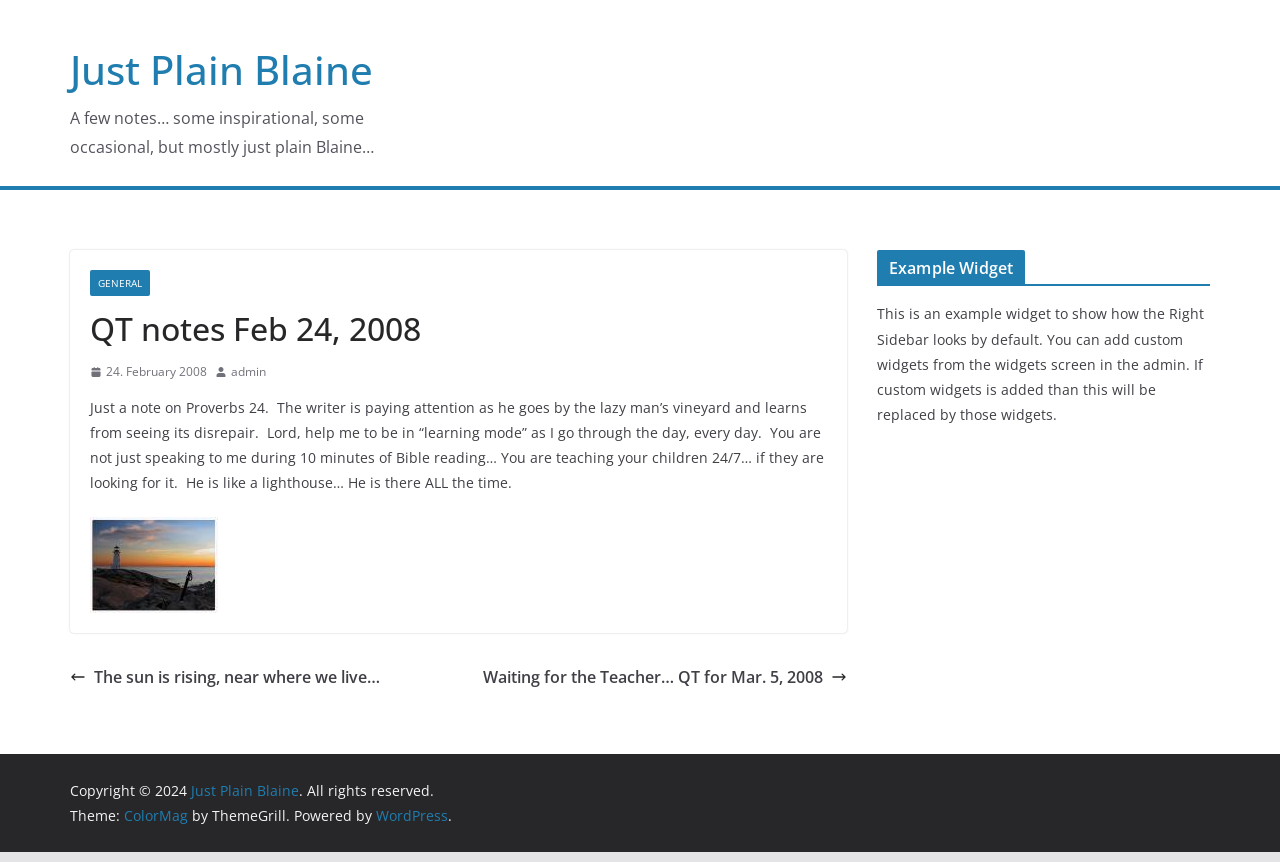Provide a short answer to the following question with just one word or phrase: What is the date of the QT note?

February 24, 2008